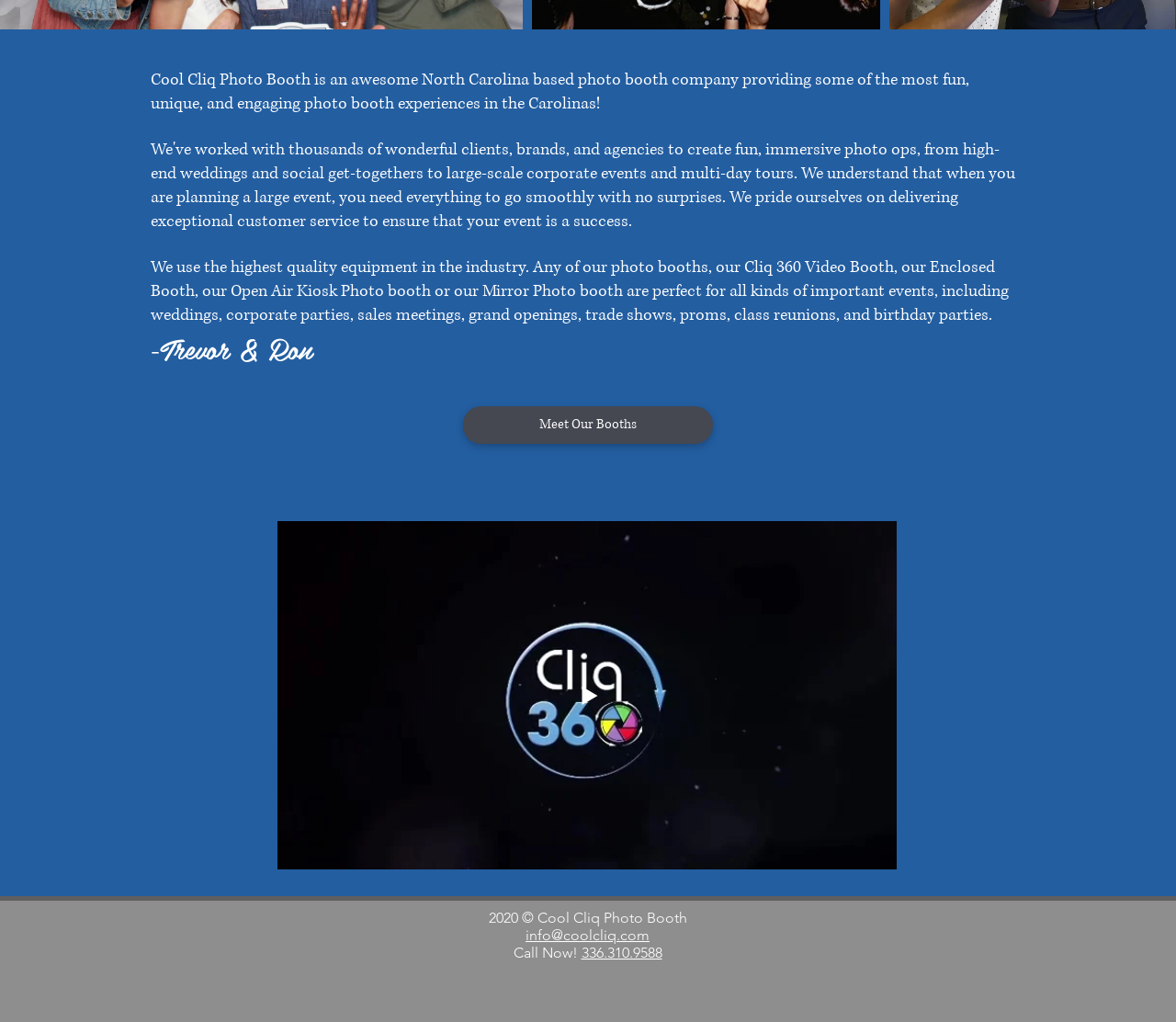What is the name of the photo booth company?
Using the details shown in the screenshot, provide a comprehensive answer to the question.

The name of the company is mentioned in the first static text element, which describes the company as an awesome North Carolina based photo booth company.